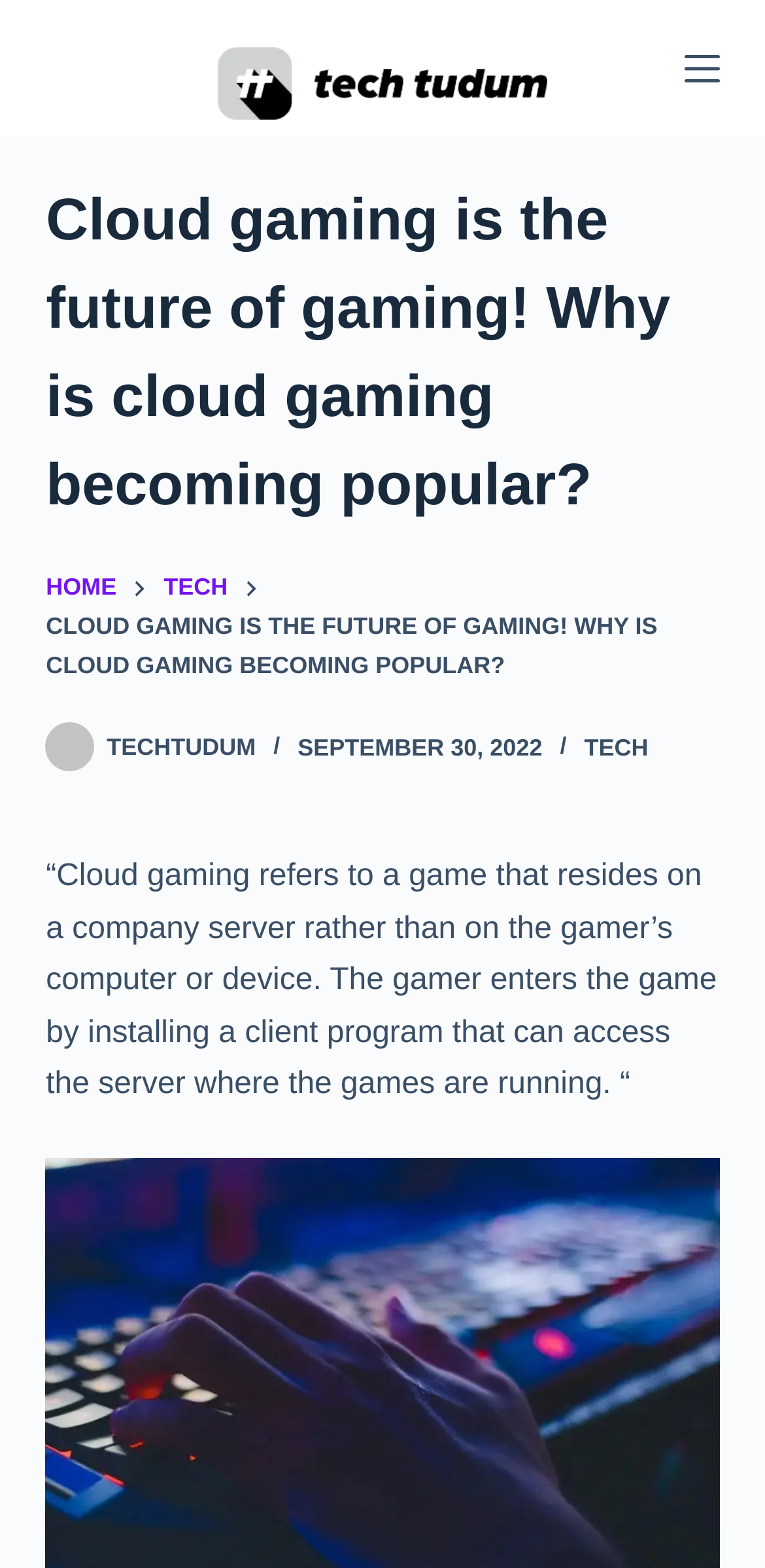Given the element description "Tech", identify the bounding box of the corresponding UI element.

[0.764, 0.468, 0.847, 0.486]